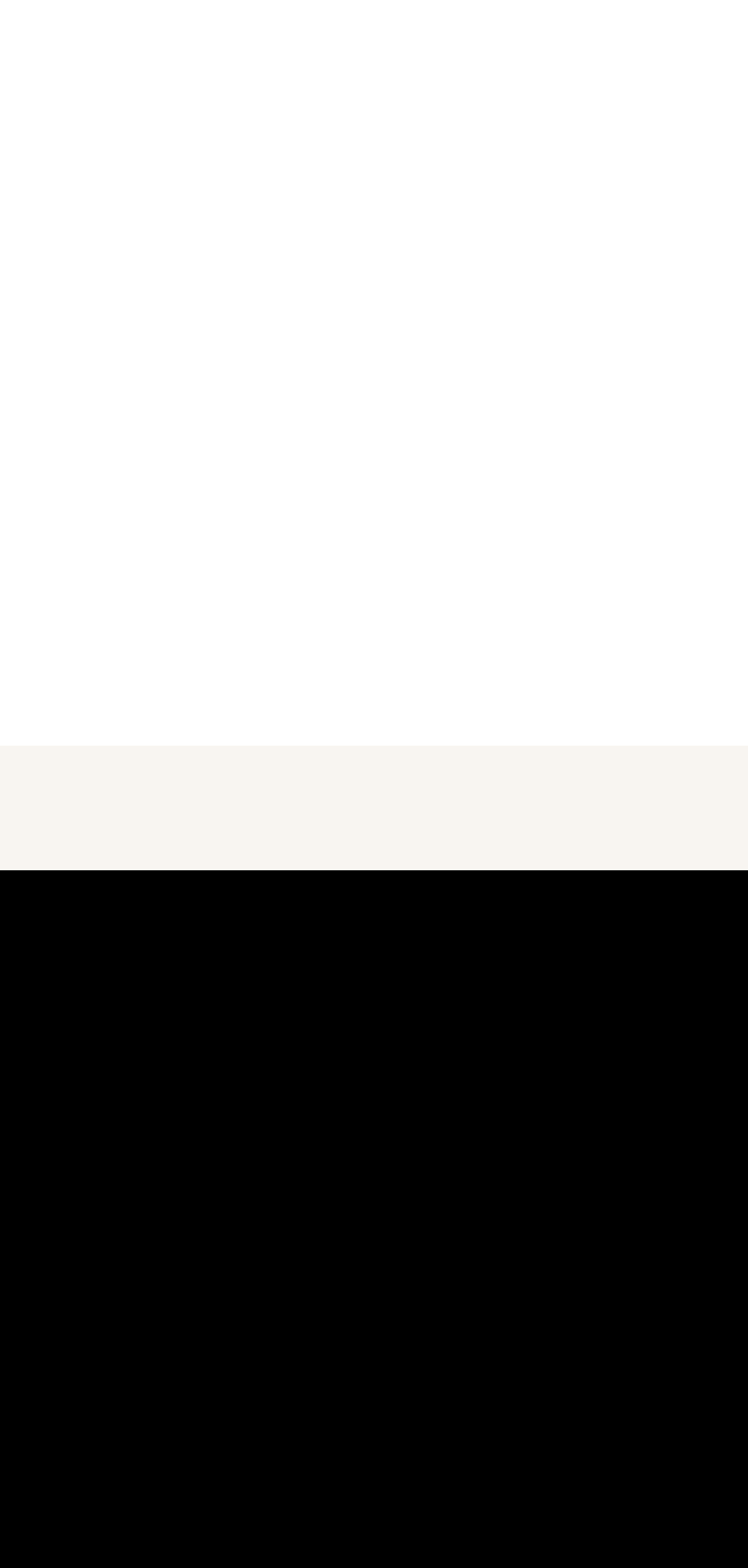Identify the coordinates of the bounding box for the element described below: "00:0000:0000:00". Return the coordinates as four float numbers between 0 and 1: [left, top, right, bottom].

[0.105, 0.14, 0.895, 0.367]